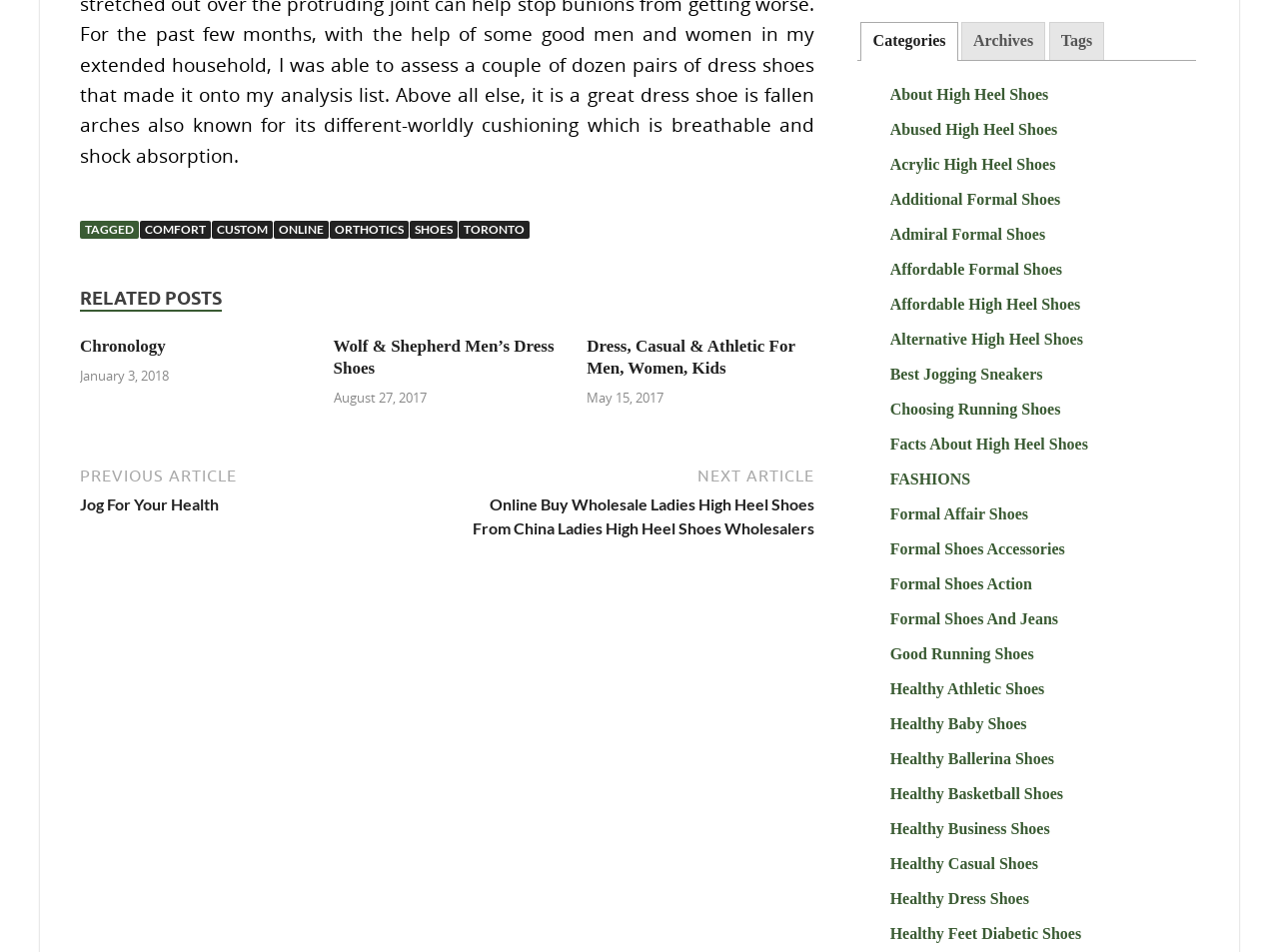Using the webpage screenshot and the element description Facts About High Heel Shoes, determine the bounding box coordinates. Specify the coordinates in the format (top-left x, top-left y, bottom-right x, bottom-right y) with values ranging from 0 to 1.

[0.696, 0.457, 0.851, 0.475]